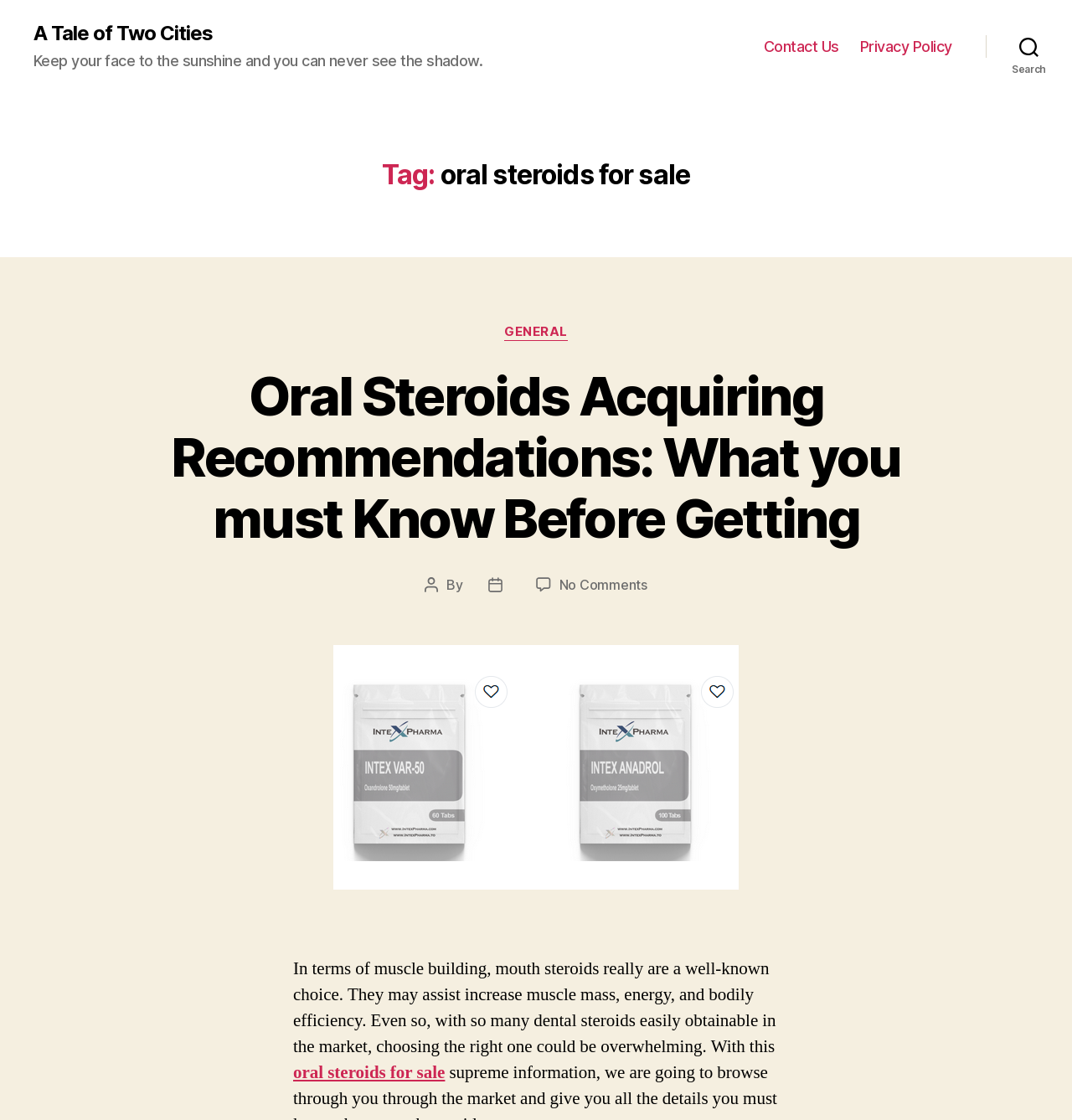Provide an in-depth caption for the contents of the webpage.

The webpage is about oral steroids for sale, with a title "A Tale of Two Cities". At the top left, there is a link to "A Tale of Two Cities". Below it, there is a quote "Keep your face to the sunshine and you can never see the shadow." 

On the top right, there is a horizontal navigation menu with two links: "Contact Us" and "Privacy Policy". Next to it, there is a search button. 

The main content of the webpage is divided into sections. The first section has a header "Tag: oral steroids for sale". Below it, there are categories listed, including a link to "GENERAL". 

The main article is titled "Oral Steroids Acquiring Recommendations: What you must Know Before Getting". The article provides information about oral steroids, including their benefits and how to choose the right one. There is a link to the full article below the title. 

At the bottom of the article, there is information about the post author and date. There is also a link to comments, which indicates that there are no comments on the article. 

Below the article, there is an image, and a paragraph of text that continues to discuss oral steroids, including a link to "oral steroids for sale".